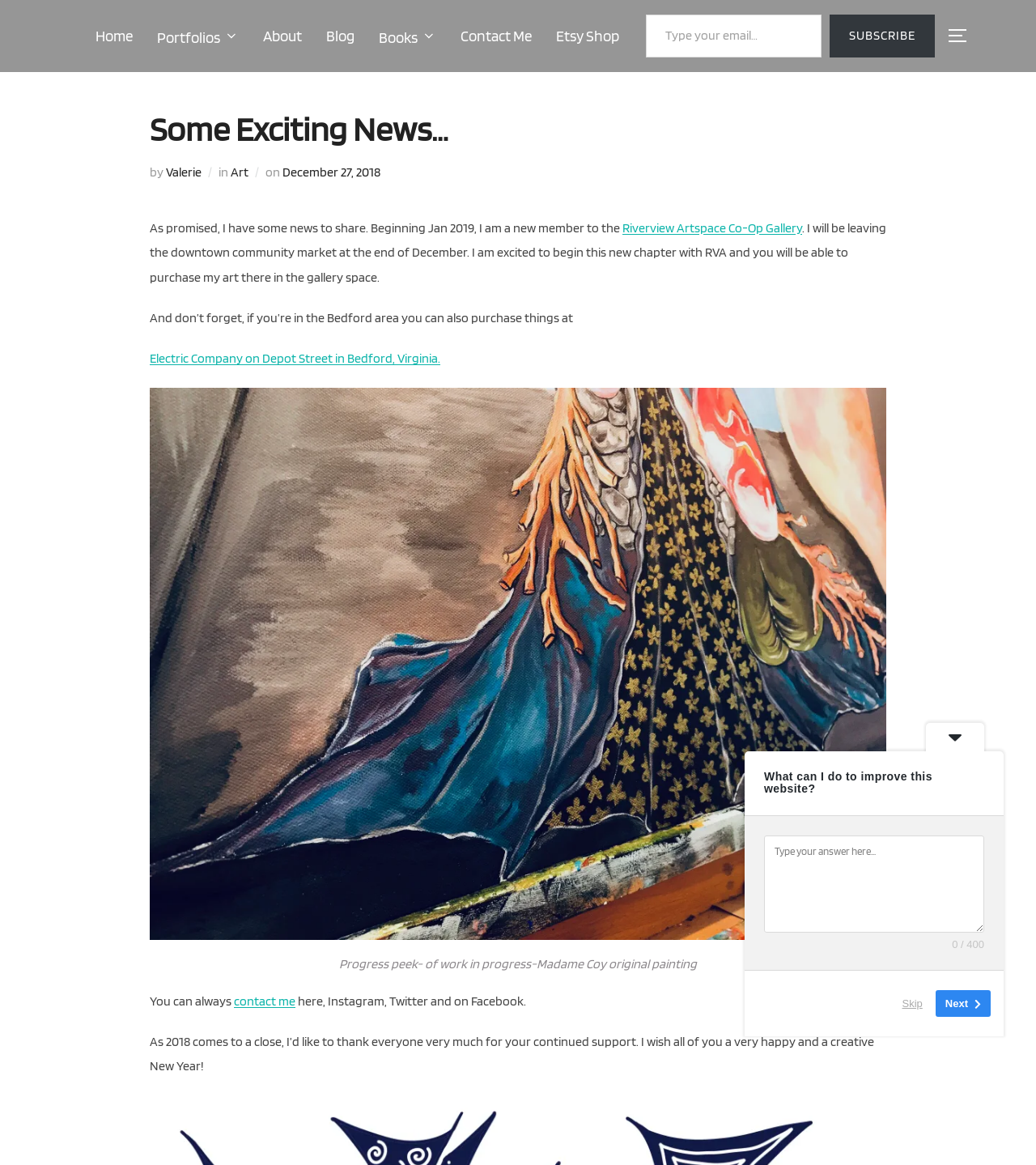Provide a thorough description of the webpage's content and layout.

This webpage is about Valerie Dowdy's art and her latest news. At the top, there is a horizontal navigation menu with seven links: Home, Portfolios, About, Blog, Books, Contact Me, and Etsy Shop. Below the navigation menu, there is a section to subscribe to a newsletter with a text box and a "SUBSCRIBE" button.

The main content of the webpage is a blog post titled "Some Exciting News…" with a heading that includes the author's name, Valerie. The post announces that Valerie will be joining the Riverview Artspace Co-Op Gallery in January 2019 and leaving the downtown community market. The post also mentions that her art can be purchased at Electric Company on Depot Street in Bedford, Virginia.

Below the text, there is a large image of a work-in-progress painting, Madame Coy, with a caption. The image takes up most of the width of the page. Following the image, there is a paragraph of text thanking readers for their support and wishing them a happy new year.

On the right side of the page, there is a section with a heading "What can I do to improve this website?" and a text box to provide feedback. Below this section, there is a footer with two buttons, "Skip" and "Next", and a small image.

There are several links throughout the page, including links to Valerie's social media profiles and her Etsy shop. The overall layout is organized, with clear headings and concise text.